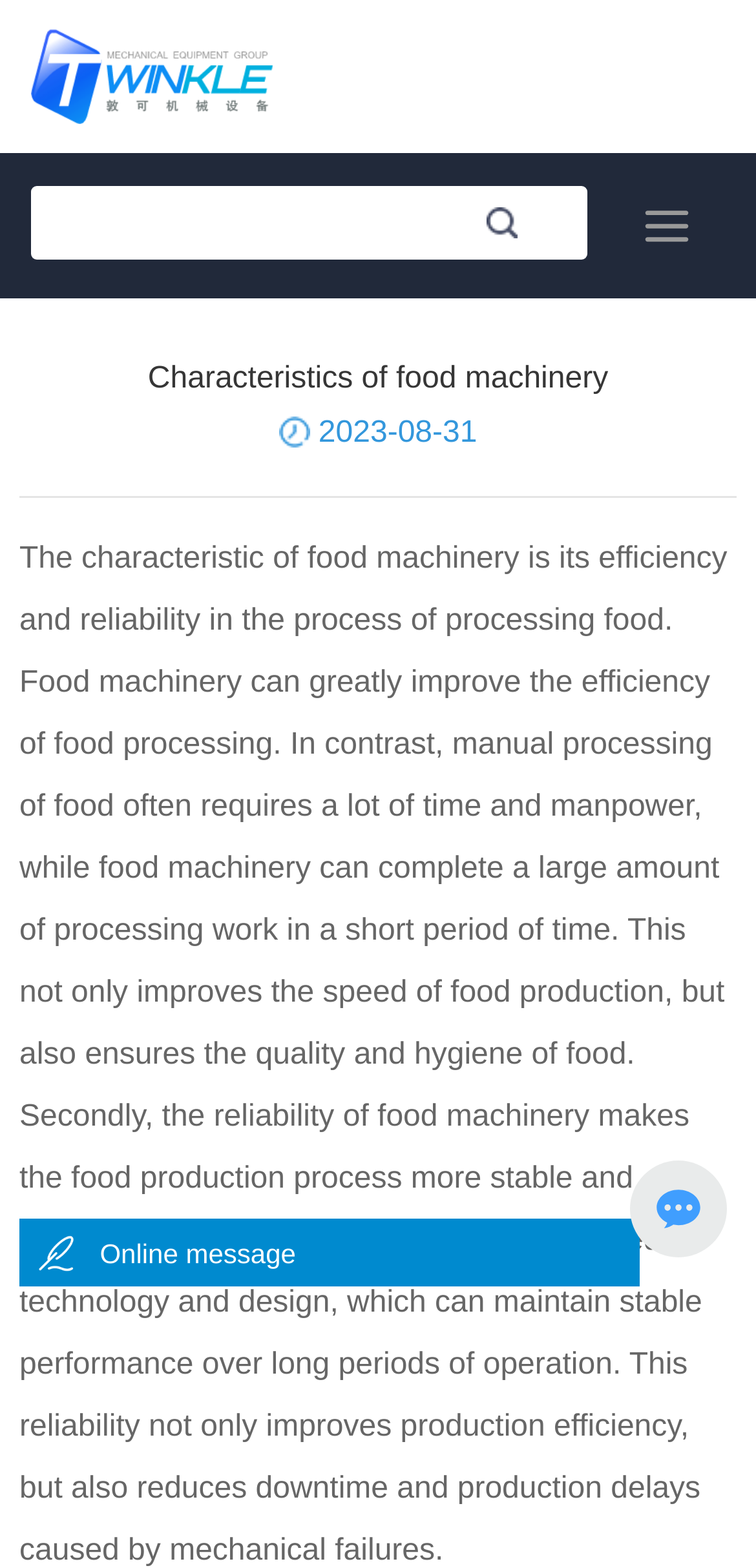Determine the bounding box for the described UI element: "name="e_input-6"".

[0.04, 0.118, 0.614, 0.161]